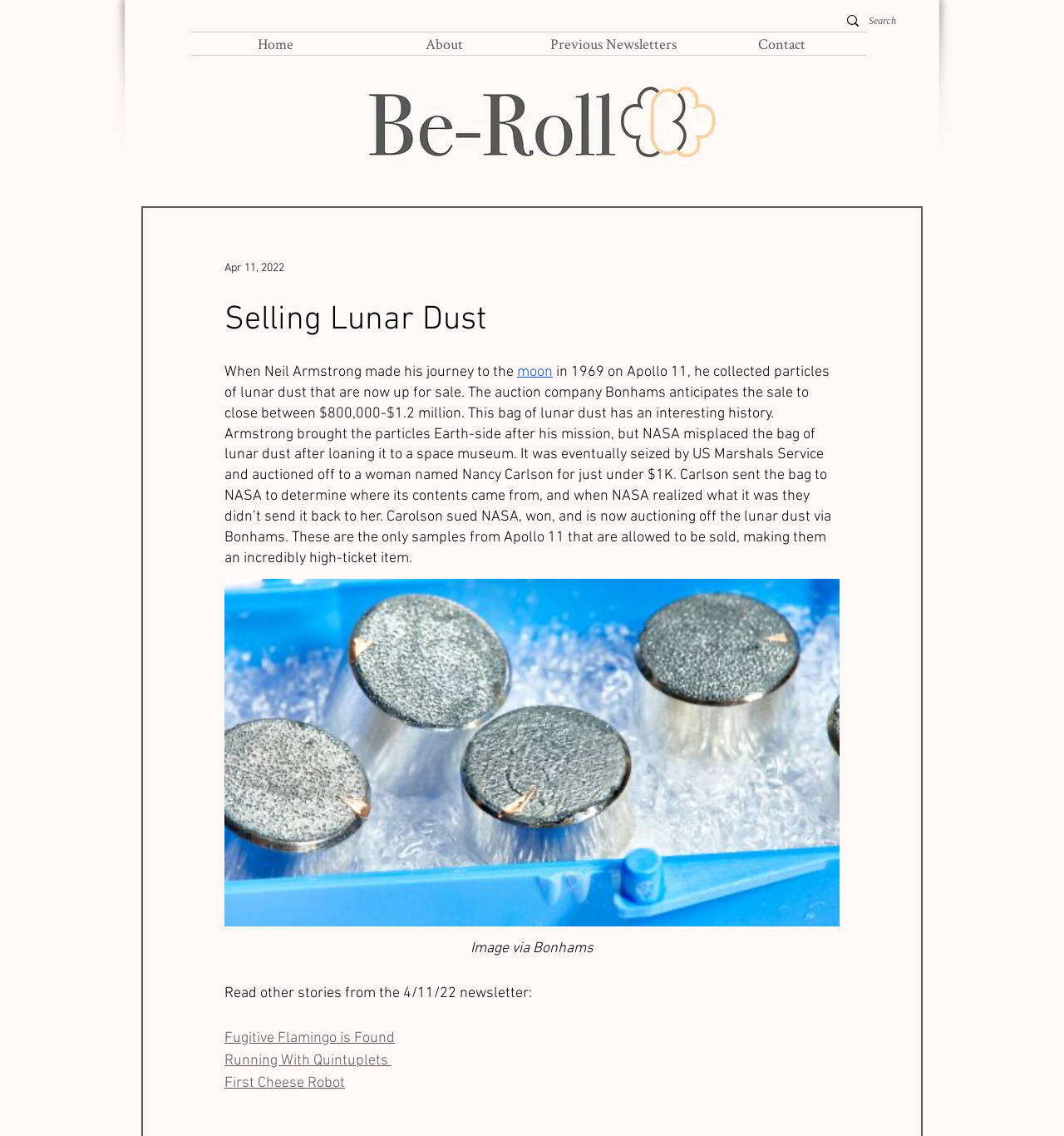Elaborate on the information and visuals displayed on the webpage.

The webpage is about selling lunar dust collected by Neil Armstrong during the Apollo 11 mission in 1969. At the top, there is a navigation bar with links to "Home", "About", "Previous Newsletters", and "Contact". Next to the navigation bar, there is a search box with a magnifying glass icon.

Below the navigation bar, there is a large image that takes up most of the width of the page, with a date "Apr 11, 2022" written above it. The main heading "Selling Lunar Dust" is placed above the image.

The main content of the page is an article that tells the story of the lunar dust, including its history and how it was lost and then found again. The article is divided into several paragraphs, with a link to the word "moon" in the first paragraph. There is also a button at the end of the article.

Below the article, there is a caption "Image via Bonhams" and a section that lists other stories from the same newsletter, with links to articles titled "Fugitive Flamingo is Found", "Running With Quintuplets", and "First Cheese Robot".